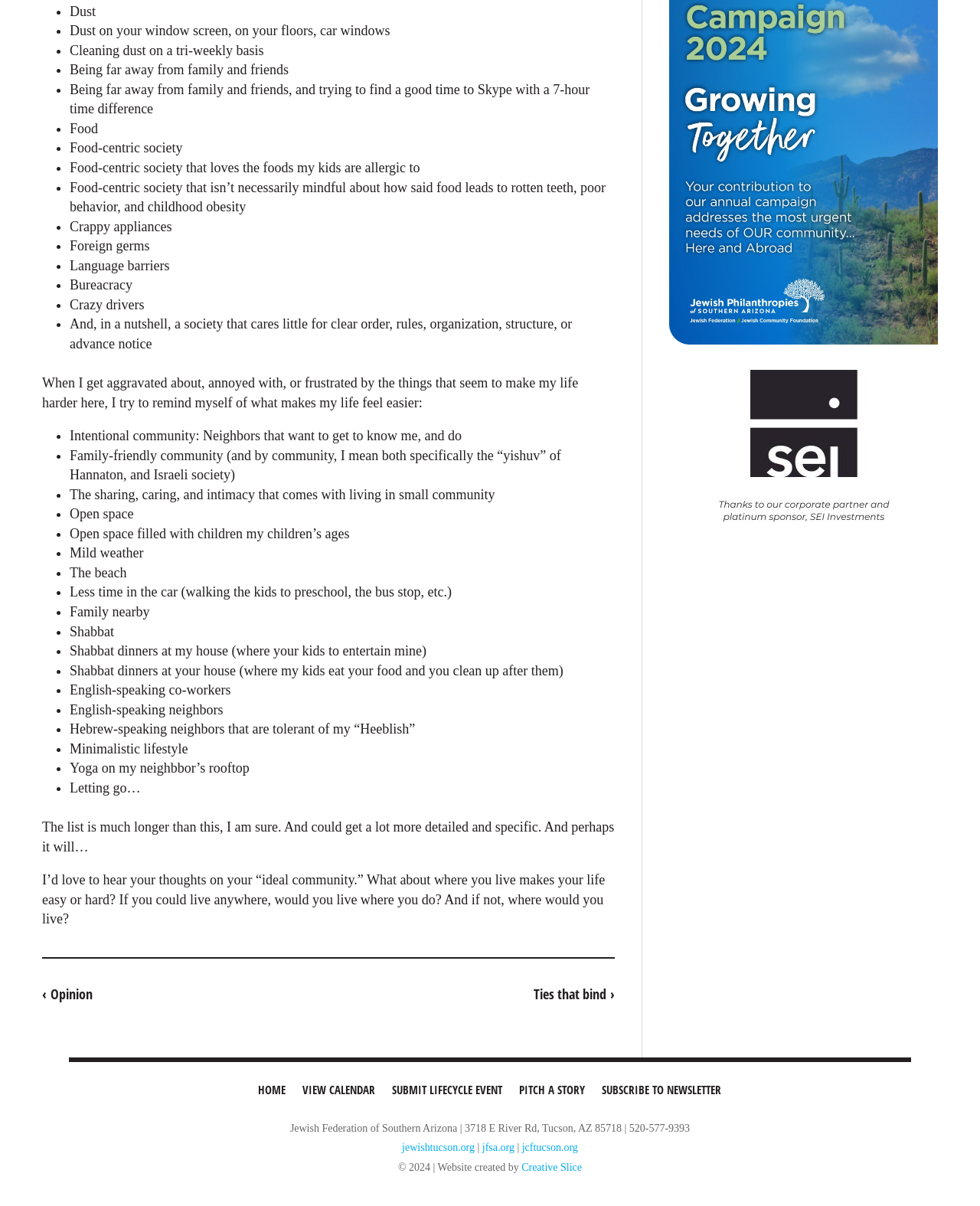What is the author grateful for?
Look at the image and respond with a one-word or short phrase answer.

Intentional community, family